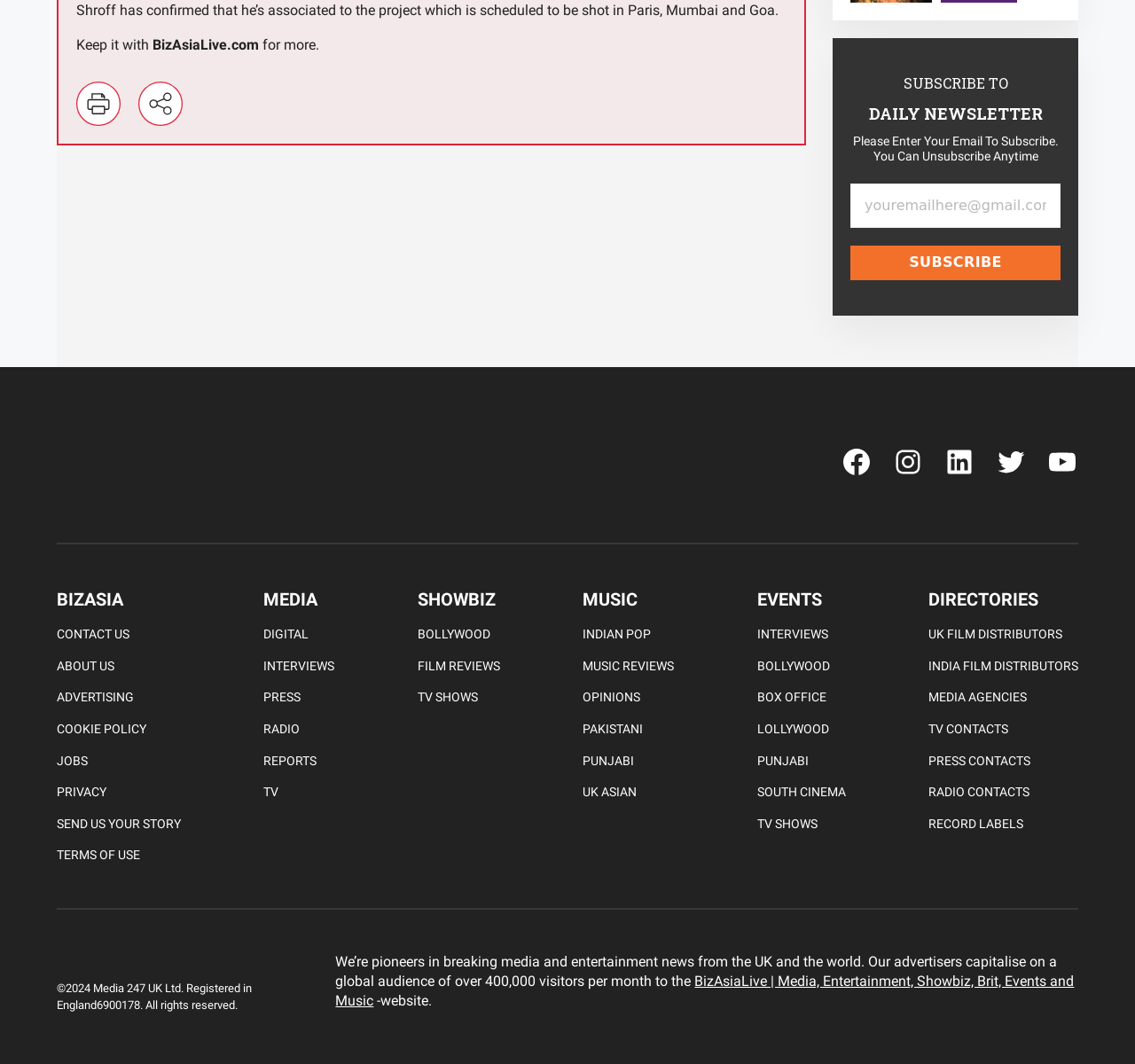Find the coordinates for the bounding box of the element with this description: "Send Us Your Story".

[0.05, 0.766, 0.159, 0.783]